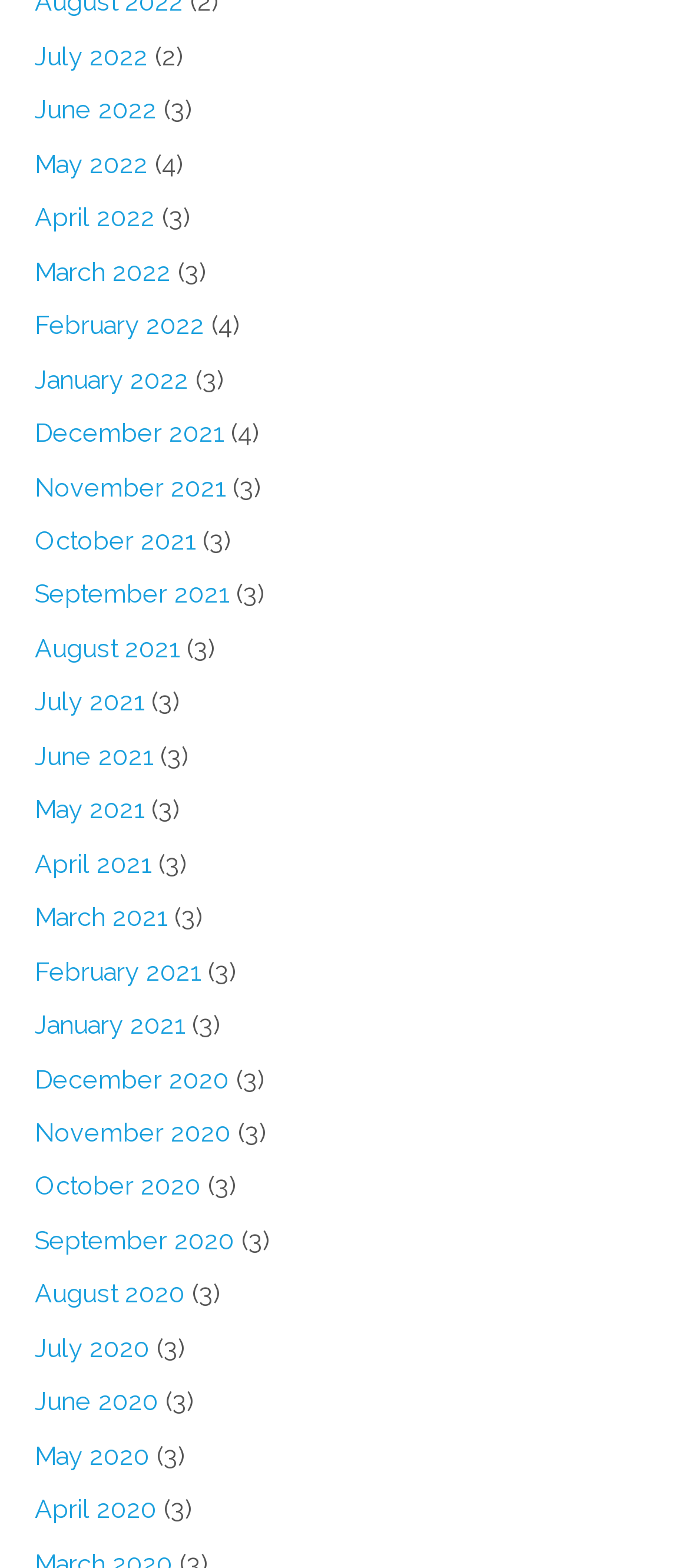Determine the coordinates of the bounding box for the clickable area needed to execute this instruction: "Check April 2020".

[0.05, 0.934, 0.227, 0.99]